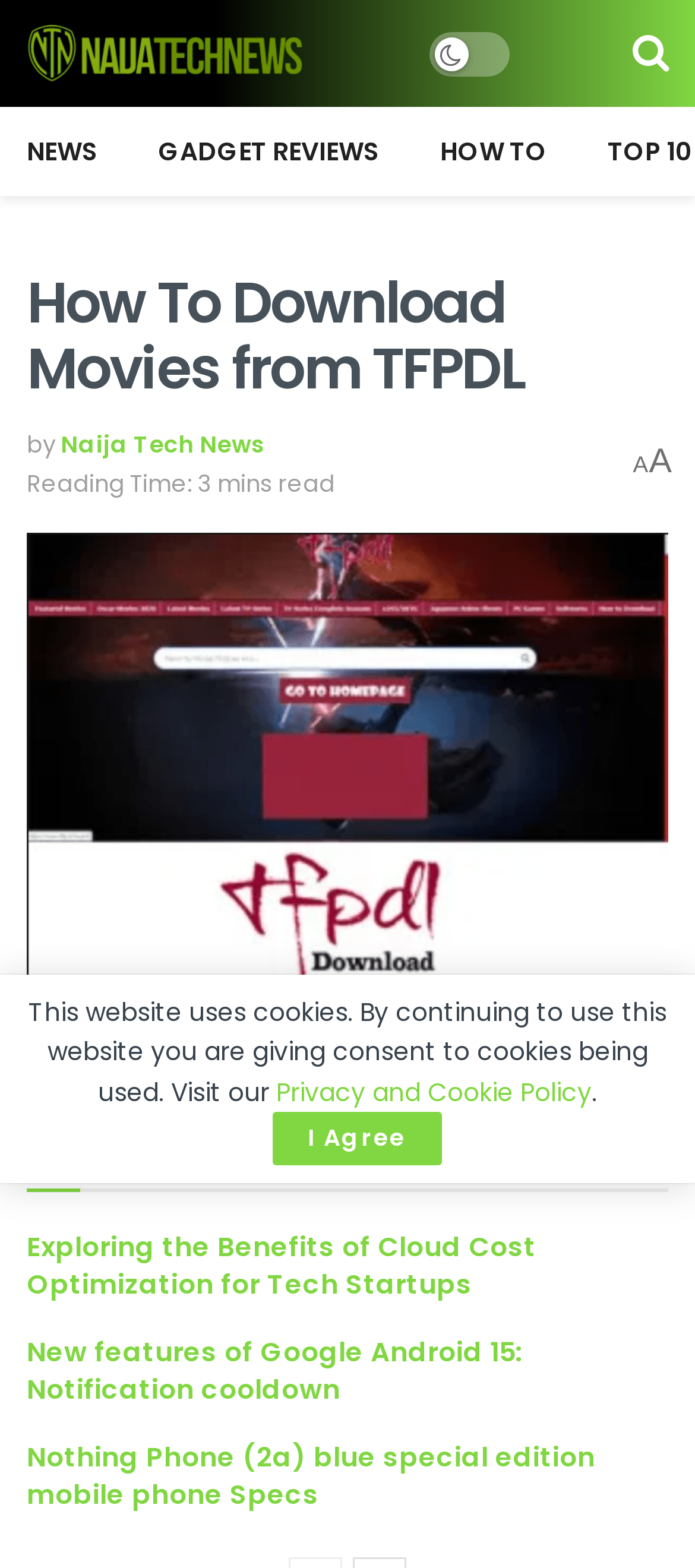Offer an in-depth caption of the entire webpage.

This webpage is about downloading movies from TFPDL, a topic discussed on NaijaTechNews. At the top left, there is a logo of NaijaTechNews, accompanied by a link to the website. On the top right, there is a search icon. Below the logo, there are four main navigation links: NEWS, GADGET REVIEWS, HOW TO, and TOP 10.

The main content of the webpage is a tutorial on how to download movies from TFPDL, with a heading that matches the meta description. The tutorial is written by Naija Tech News and has a reading time of 3 minutes. Below the heading, there is a link to a related article, "TFPDL Movies: The Best Movies Download Direct Link", accompanied by an image.

On the right side of the webpage, there are social media sharing buttons, including Facebook, Twitter, and LinkedIn. Below the sharing buttons, there is a counter showing 465 shares.

Further down the webpage, there is a section titled "Related Posts", which lists three articles: "Exploring the Benefits of Cloud Cost Optimization for Tech Startups", "New features of Google Android 15: Notification cooldown", and "Nothing Phone (2a) blue special edition mobile phone Specs". Each article has a heading and a link to the full article.

At the bottom of the webpage, there is a notification about the website's use of cookies, with a link to the Privacy and Cookie Policy and an "I Agree" button.